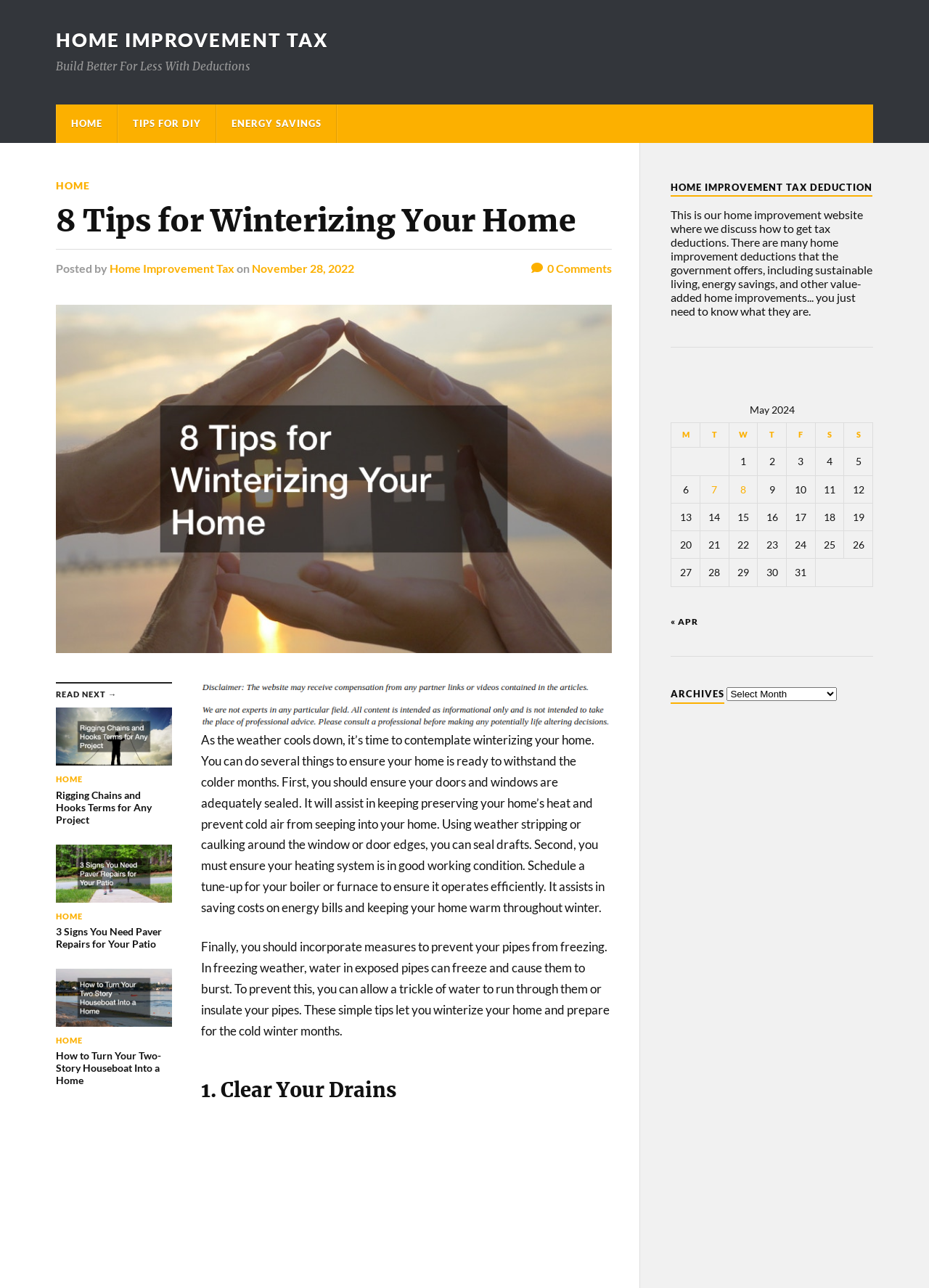Based on the element description, predict the bounding box coordinates (top-left x, top-left y, bottom-right x, bottom-right y) for the UI element in the screenshot: Home

[0.061, 0.081, 0.126, 0.111]